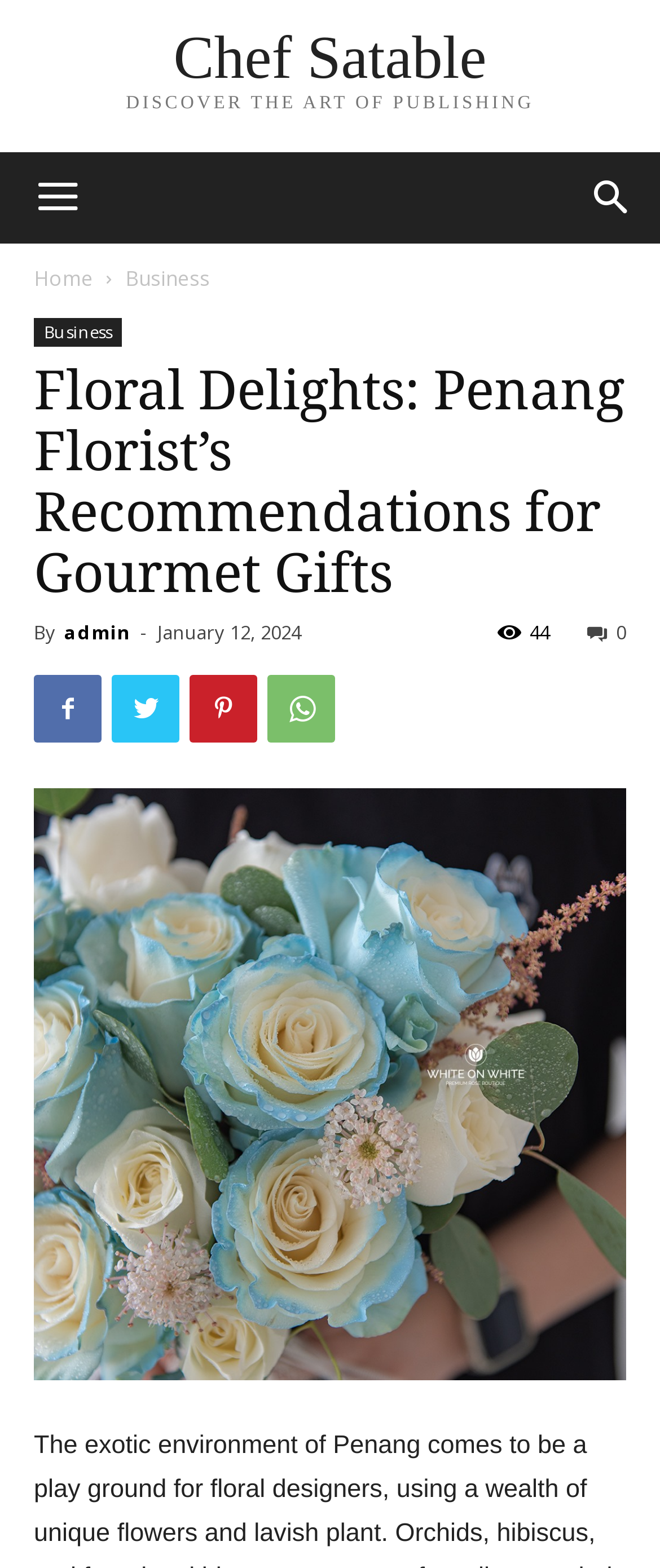Illustrate the webpage's structure and main components comprehensively.

The webpage is about "Floral Delights: Penang Florist's Recommendations for Gourmet Gifts" by Chef Satable. At the top, there is a navigation menu with links to "Home" and "Business". The "Business" link has a dropdown menu with another "Business" link inside.

Below the navigation menu, there is a header section with a heading that displays the title of the webpage. The title is followed by the author's name, "admin", and the publication date, "January 12, 2024". There are also some social media links and a comment count, "44", in this section.

The main content of the webpage is an article or blog post, which is not explicitly described in the accessibility tree. However, there is a large image that takes up most of the page, suggesting that the article may be accompanied by a prominent visual element.

At the top right corner, there are some icons, including a search icon, a bell icon, and a user icon. There is also a link to "Chef Satable" with a subtitle "DISCOVER THE ART OF PUBLISHING" at the very top of the page.